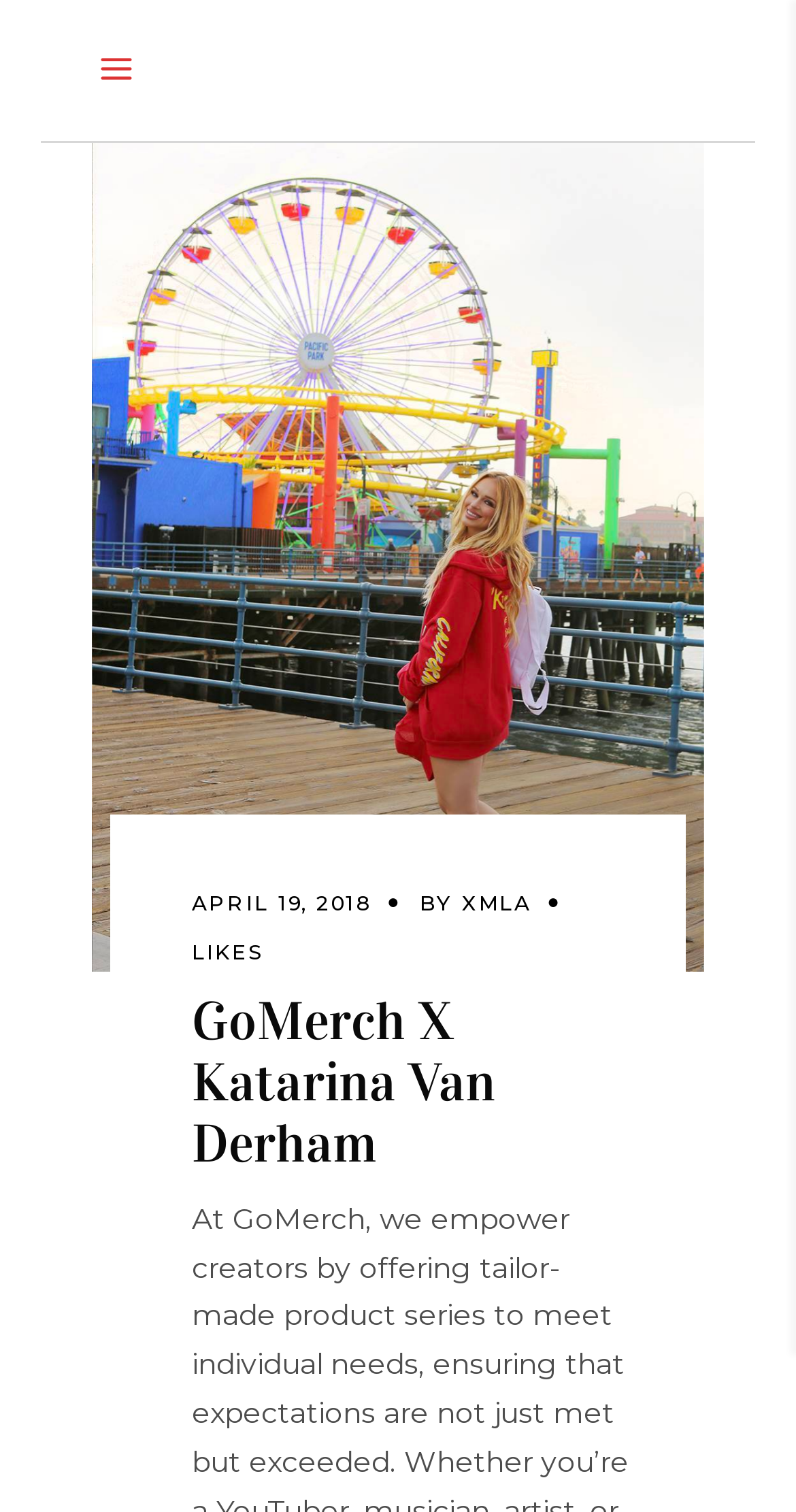Examine the image and give a thorough answer to the following question:
What is the type of content on the webpage?

The presence of links with text 'LIKES' and 'BY' suggests that the webpage contains a blog post or an article.